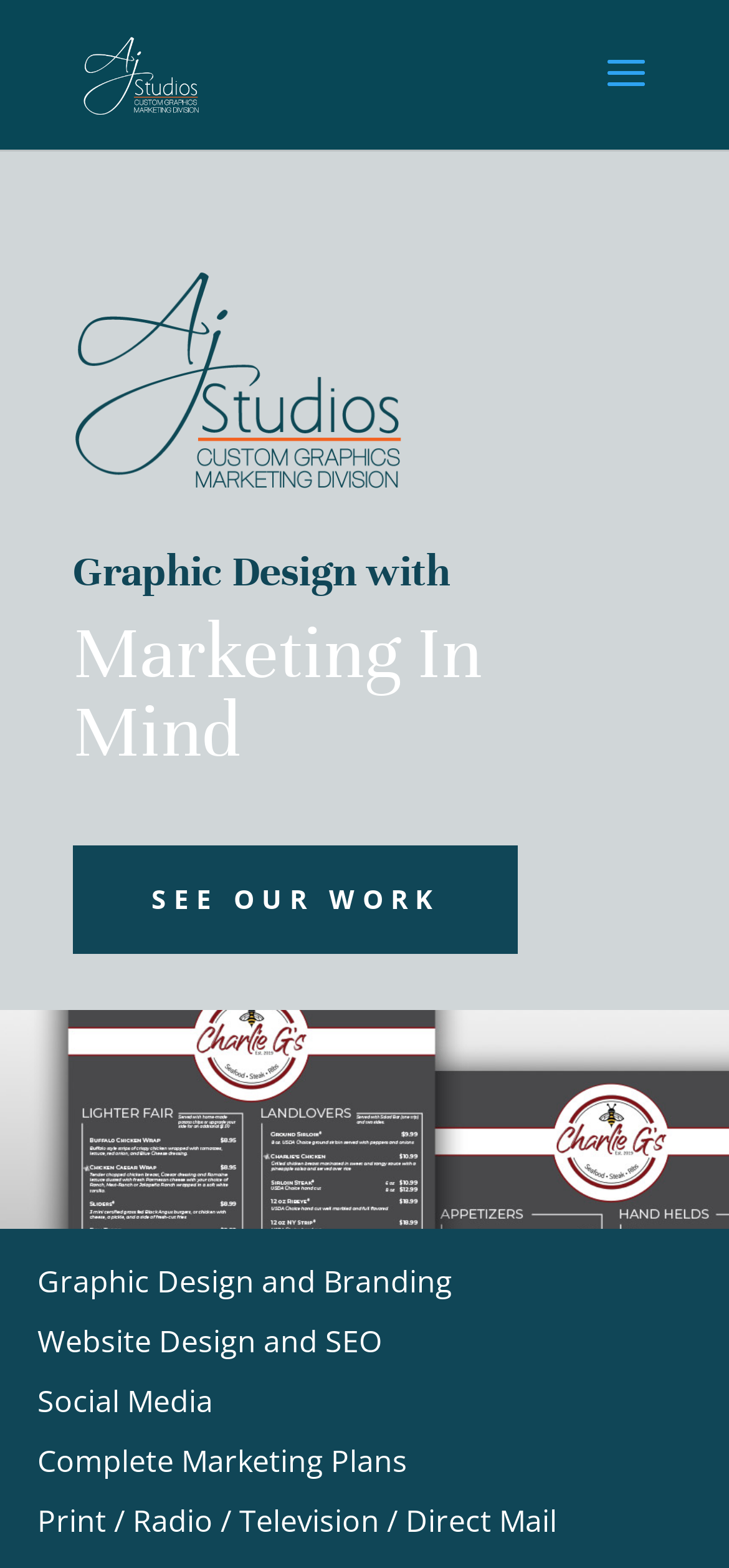What services are offered by AJ Studios LLC?
Give a one-word or short phrase answer based on the image.

Graphic Design and Marketing